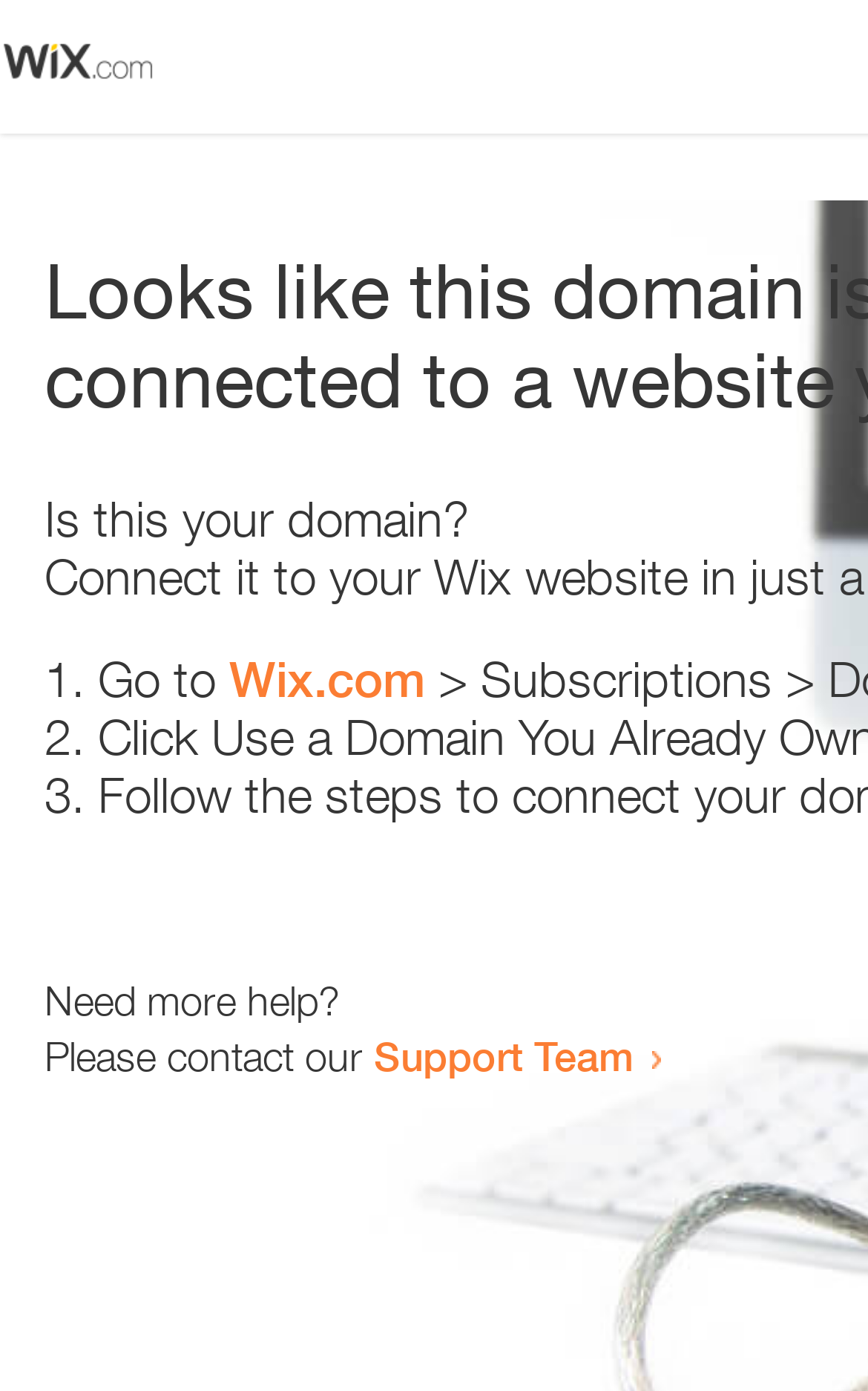Please give a succinct answer to the question in one word or phrase:
What is the website suggested to visit?

Wix.com